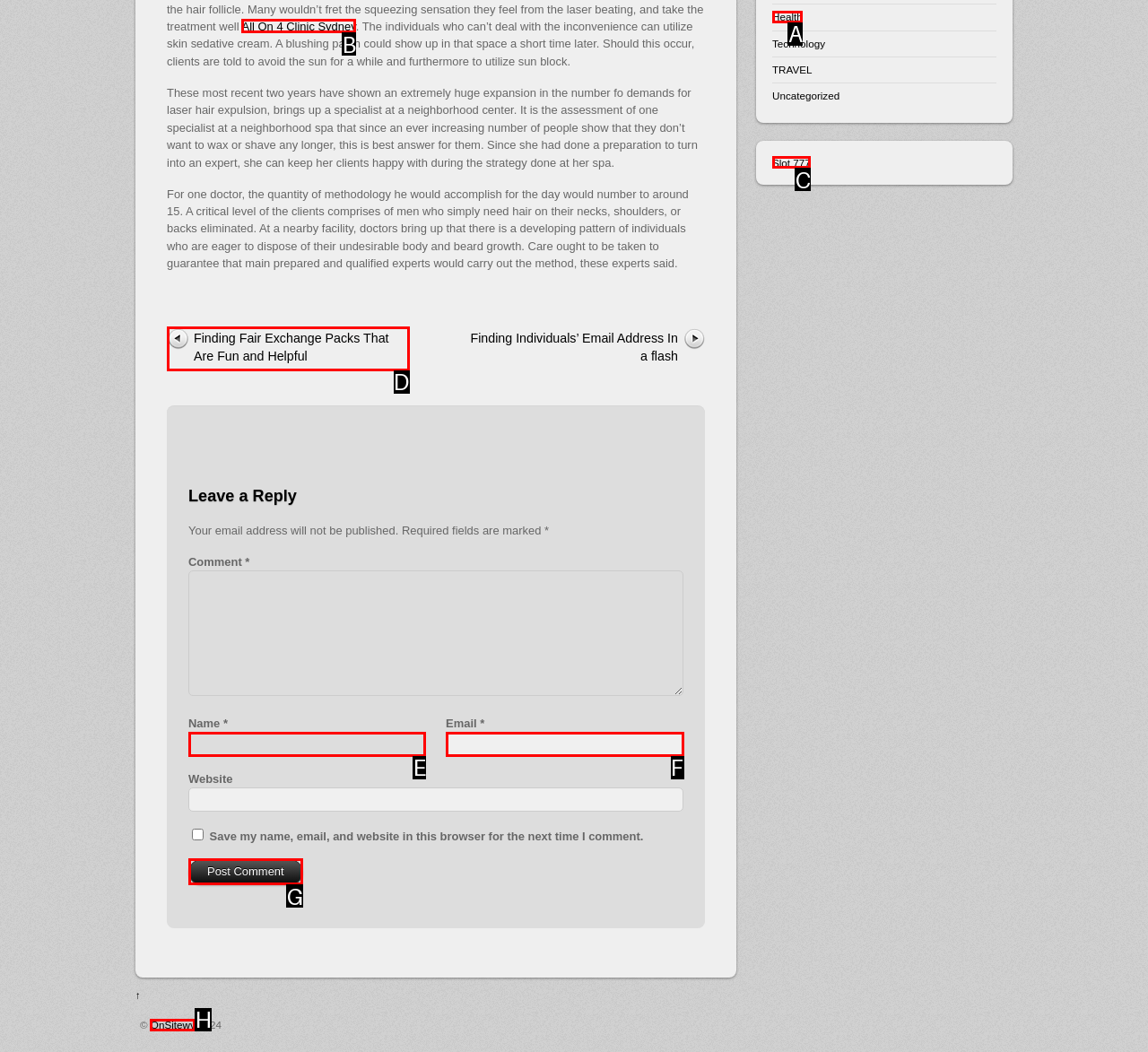Select the option that aligns with the description: parent_node: Name * name="author"
Respond with the letter of the correct choice from the given options.

E